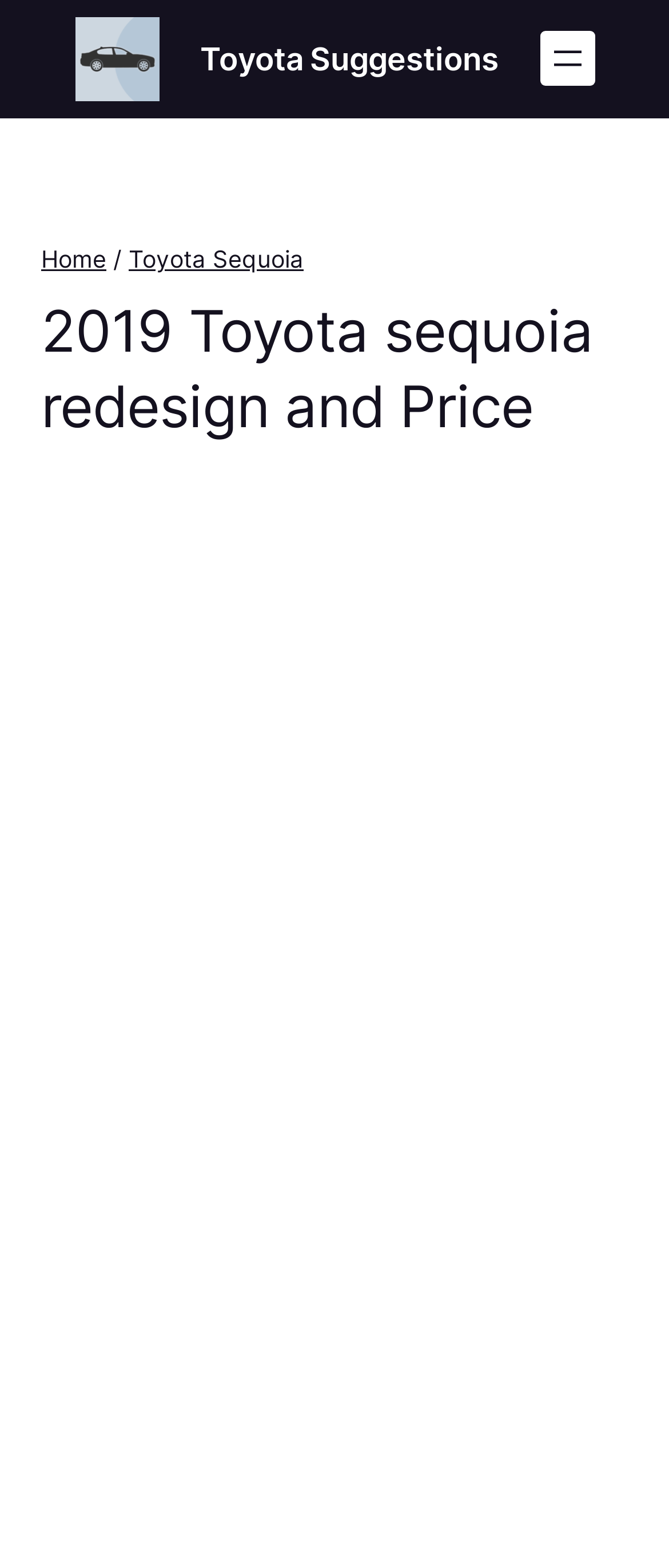Reply to the question with a brief word or phrase: How many main sections are there in the webpage's navigation menu?

3